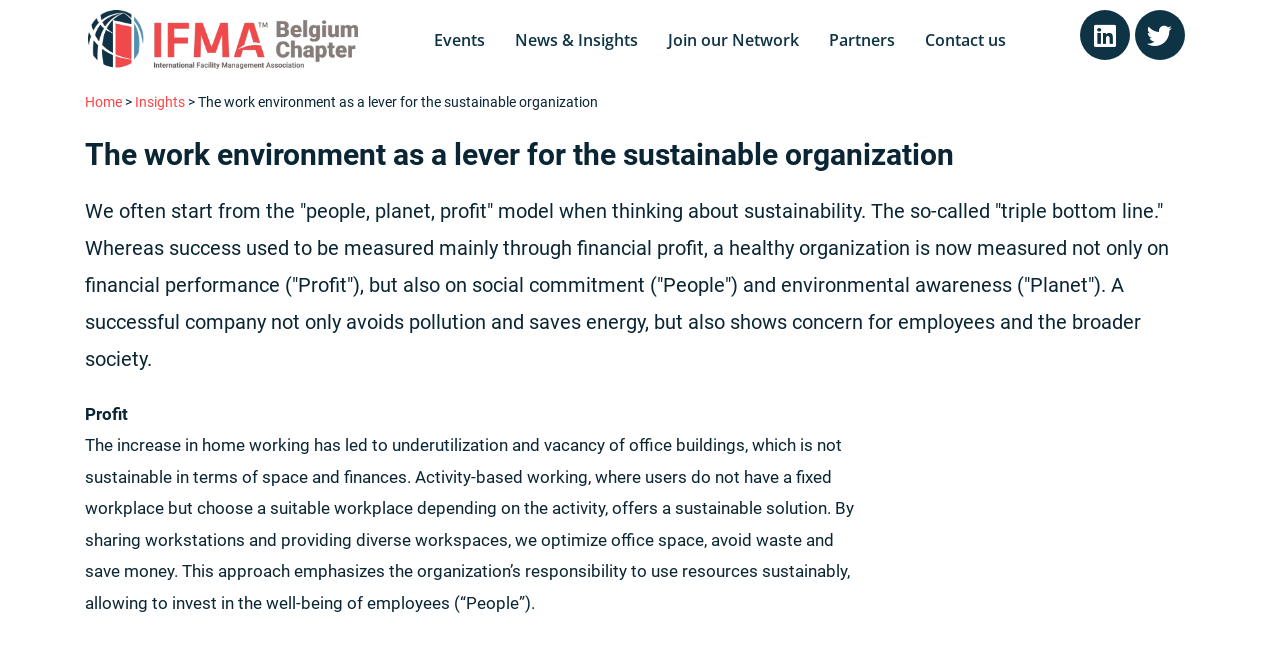What is the benefit of activity-based working?
Refer to the image and give a detailed response to the question.

I read the text on the webpage, which explains that activity-based working, where users do not have a fixed workplace but choose a suitable workplace depending on the activity, offers a sustainable solution by sharing workstations and providing diverse workspaces, which optimizes office space and saves money.